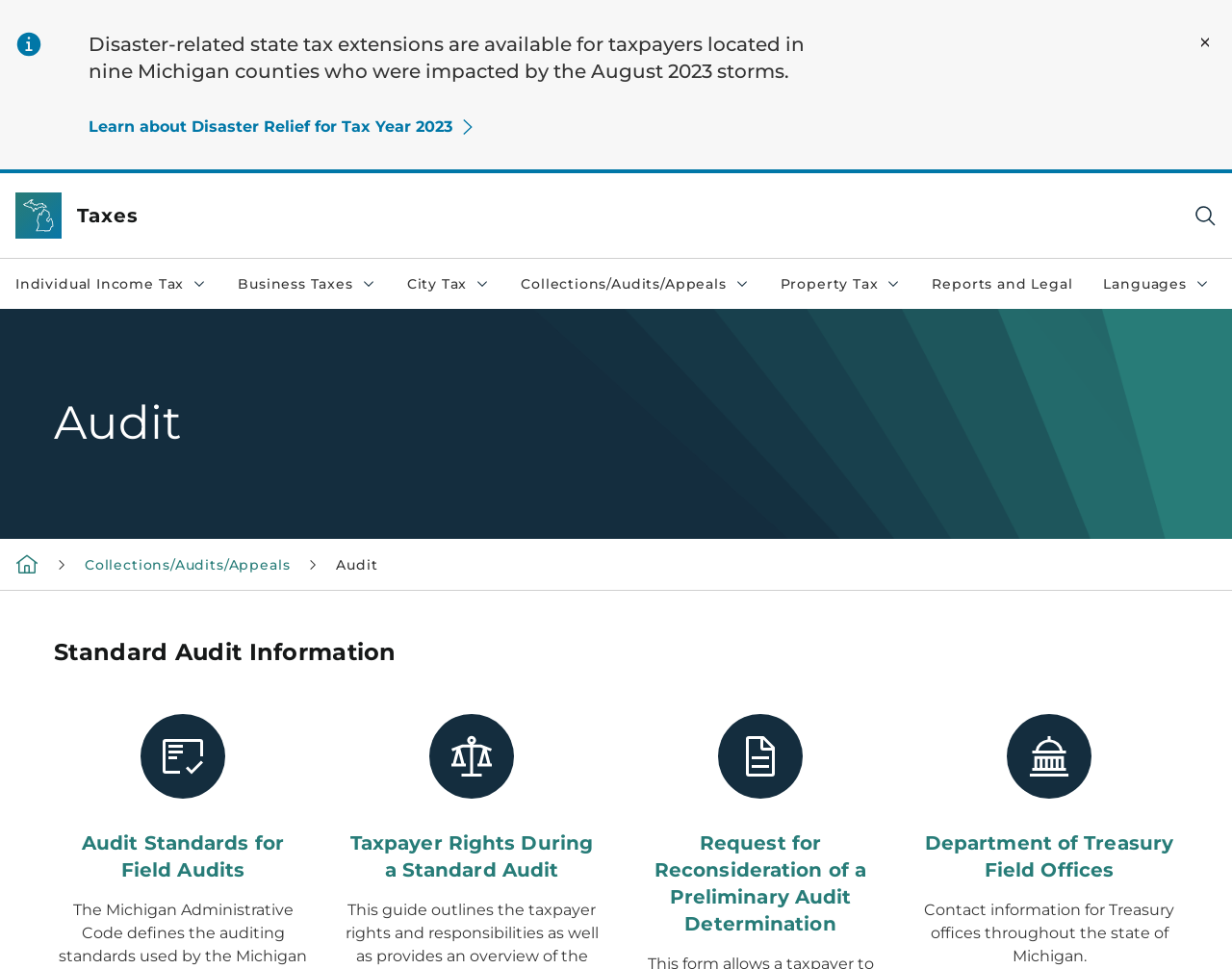Generate a comprehensive description of the webpage.

The webpage is about the "Audit" section of a government website, specifically the Michigan Department of Treasury. At the top, there is an alert notification about disaster-related state tax extensions for taxpayers in nine Michigan counties affected by the August 2023 storms. Below the alert, there is a Michigan Header Logo on the left and a search button on the right.

The main navigation menu is located below the logo and search button, with links to various sections such as Individual Income Tax, Business Taxes, City Tax, and more. Each link has a collapsed submenu with additional options.

The main content area is divided into sections, starting with a heading "Audit" followed by a breadcrumb navigation menu showing the path from the home page to the current Audit page.

The next section is titled "Standard Audit Information" and contains four links to different audit-related topics, each with an accompanying icon. The links are "Audit Standards for Field Audits", "Taxpayer Rights During a Standard Audit", "Request for Reconsideration of a Preliminary Audit Determination", and "Department of Treasury Field Offices". Each link has a corresponding heading and a brief description.

At the bottom of the page, there is a static text block providing contact information for Treasury offices throughout the state of Michigan.